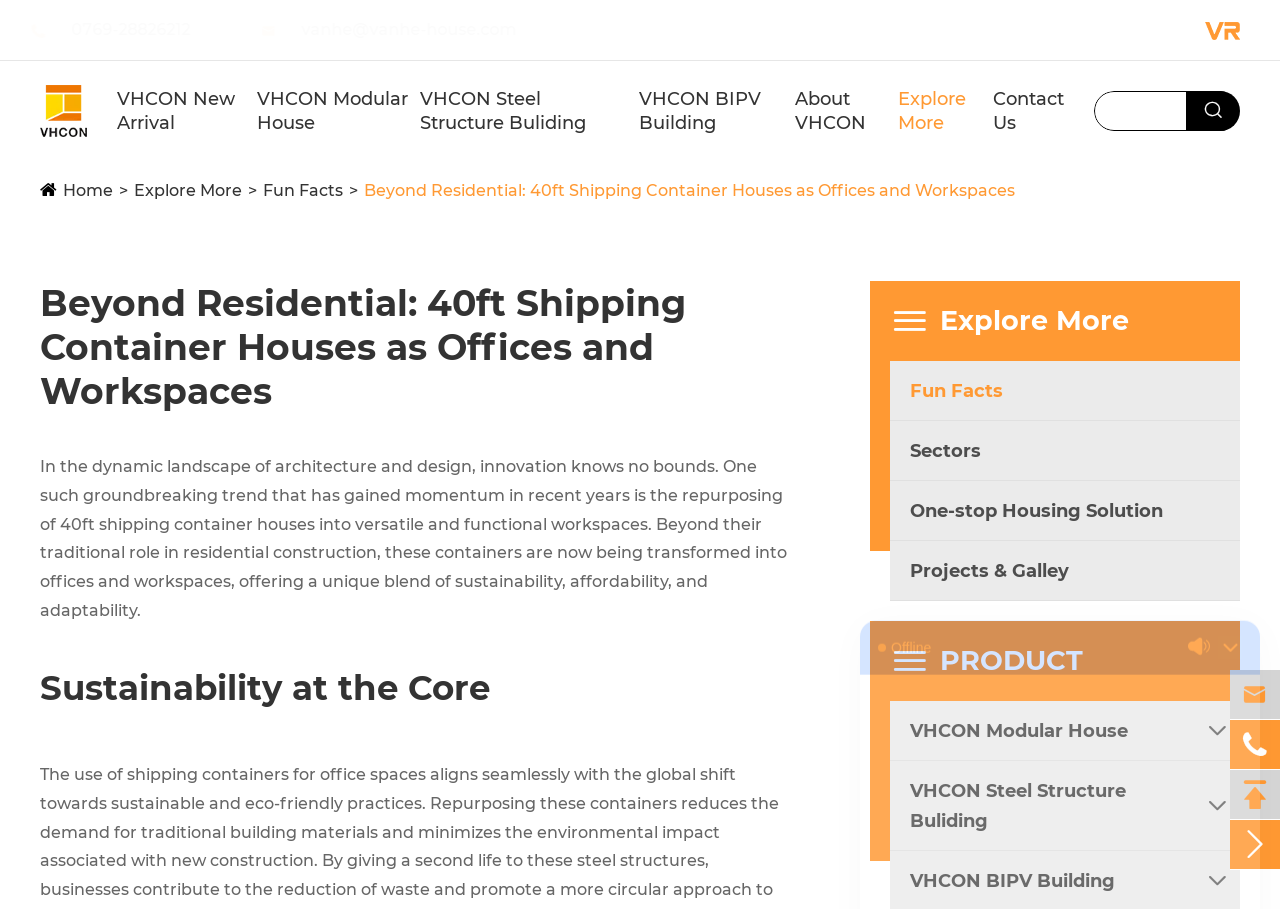Please predict the bounding box coordinates of the element's region where a click is necessary to complete the following instruction: "View the company profile". The coordinates should be represented by four float numbers between 0 and 1, i.e., [left, top, right, bottom].

[0.941, 0.022, 0.969, 0.044]